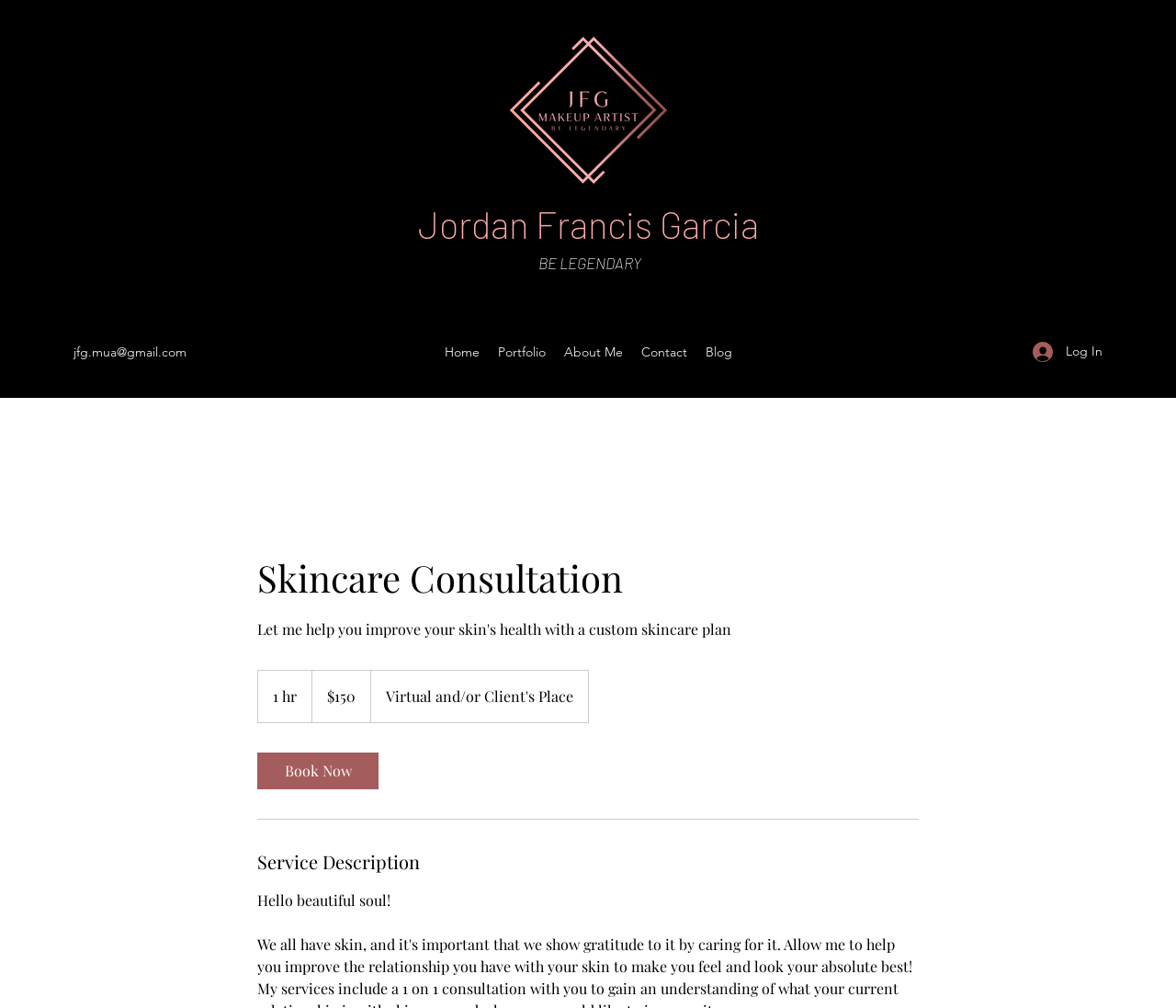Ascertain the bounding box coordinates for the UI element detailed here: "LiT Team". The coordinates should be provided as [left, top, right, bottom] with each value being a float between 0 and 1.

None